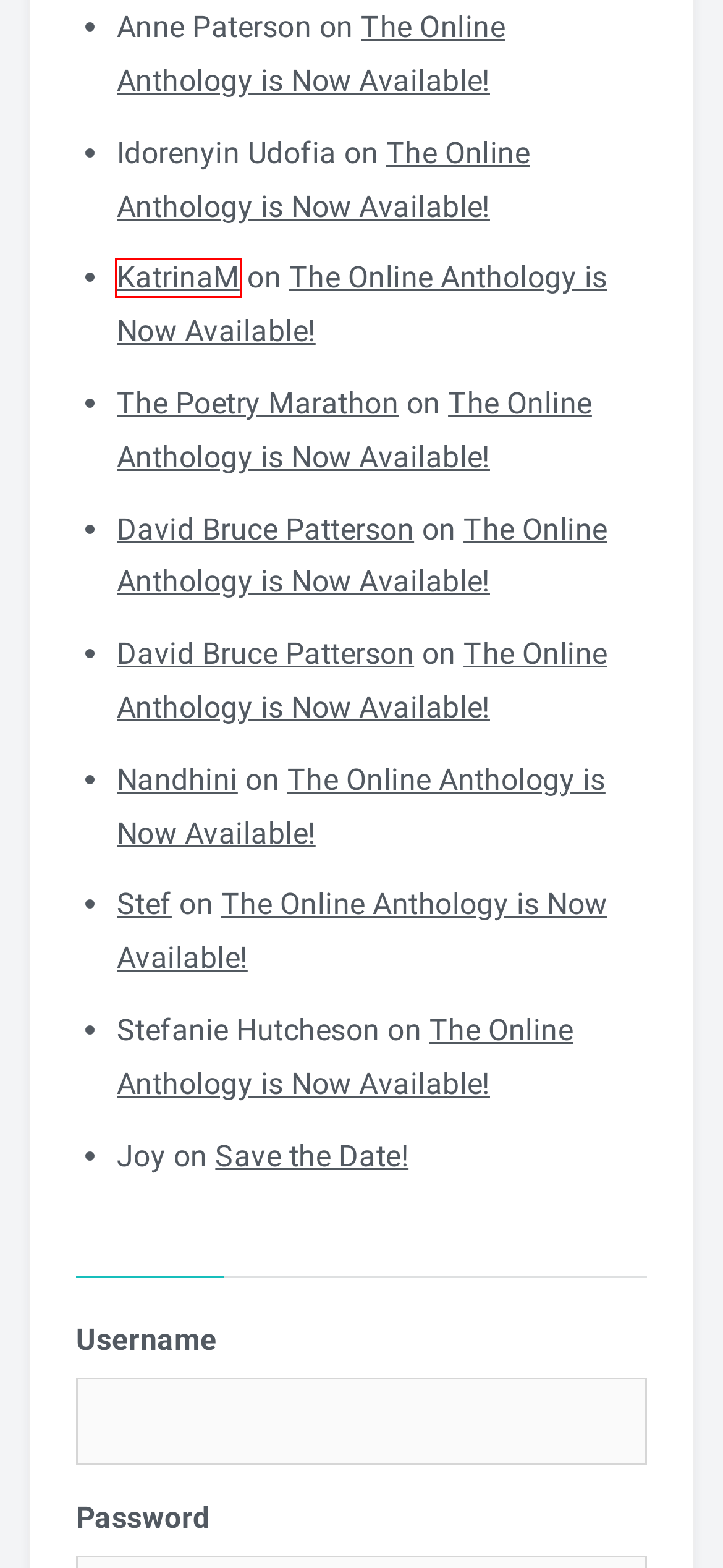Review the screenshot of a webpage containing a red bounding box around an element. Select the description that best matches the new webpage after clicking the highlighted element. The options are:
A. The Raging and Consuming War of The Poetics – The Poetry Marathon
B. KatrinaM – The Poetry Marathon
C. Comment on this poem… – The Poetry Marathon
D. The Poetry Marathon – The Poetry Marathon
E. Stef – The Poetry Marathon
F. Groups – The Poetry Marathon
G. The Online Anthology is Now Available! – The Poetry Marathon
H. Save the Date! – The Poetry Marathon

B